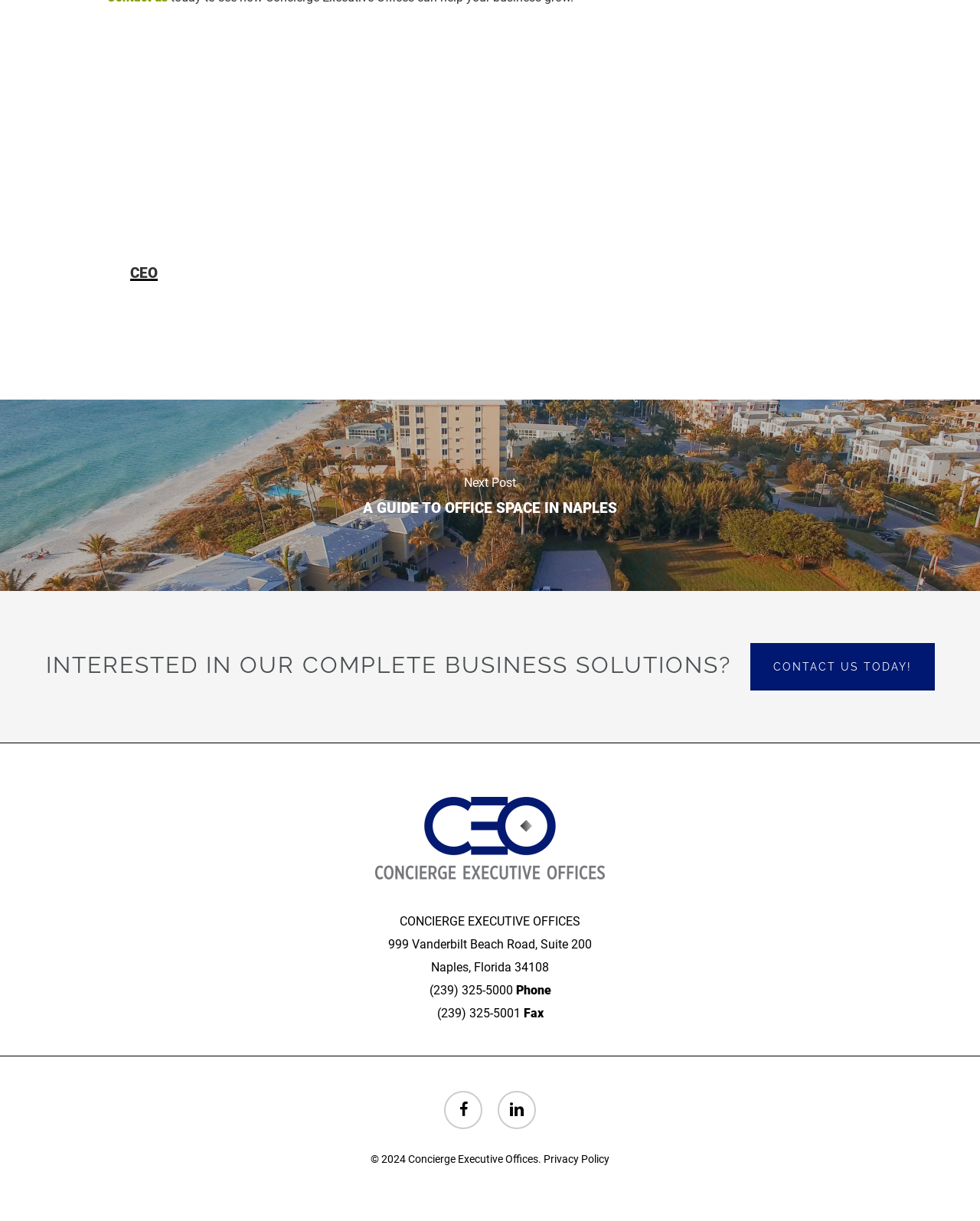Pinpoint the bounding box coordinates of the clickable area necessary to execute the following instruction: "Call (239) 325-5000". The coordinates should be given as four float numbers between 0 and 1, namely [left, top, right, bottom].

[0.438, 0.805, 0.523, 0.817]